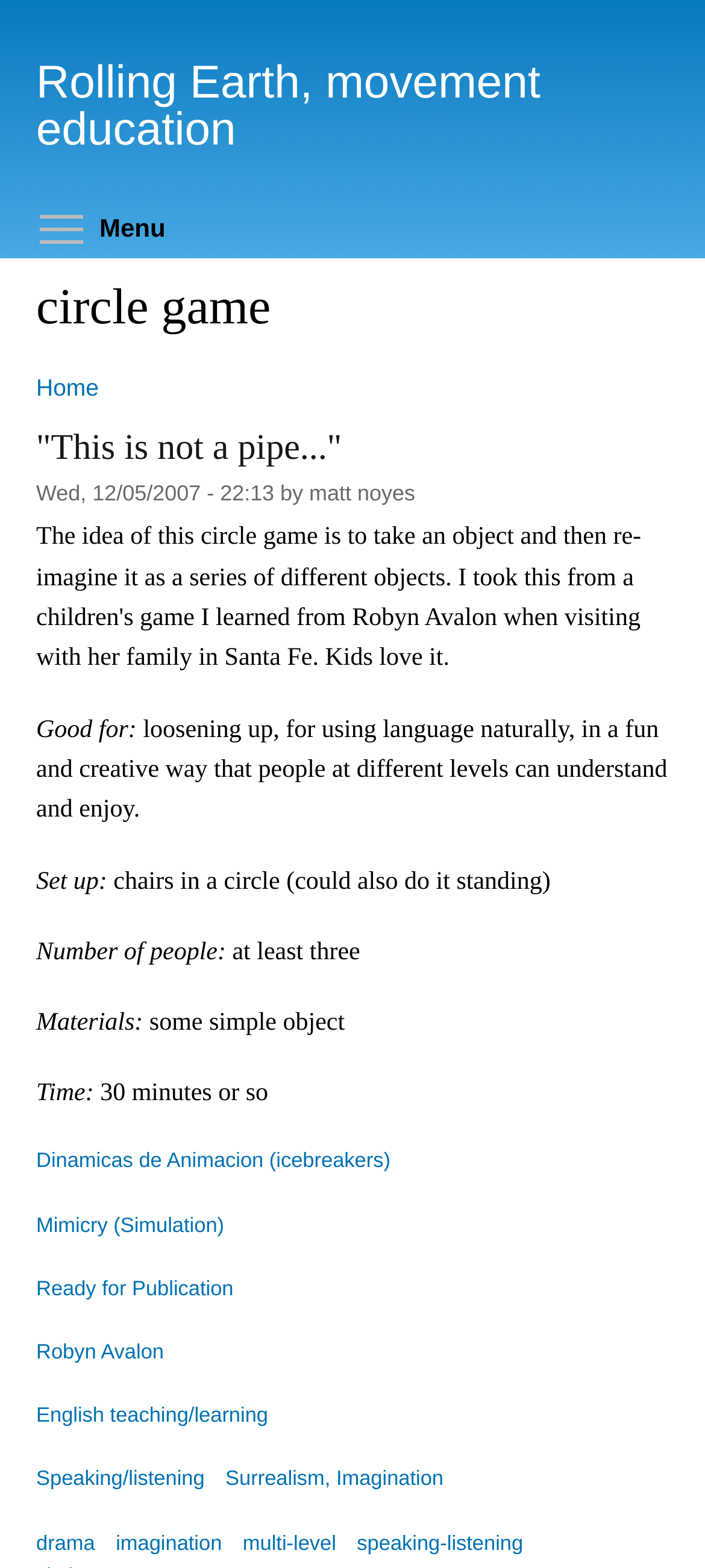Provide a thorough description of this webpage.

The webpage is about a "circle game" related to movement education, specifically a language-based activity. At the top, there is a banner with a site header and a link to "Rolling Earth, movement education". Below the banner, there is a "Skip to main content" link. 

The main content starts with a heading "circle game" followed by another heading "You are here". Below these headings, there is a link to "Home" which leads to a section with a heading '"This is not a pipe..."'. This section contains a link to the same title, a text describing the article's author and date, and a brief description of the game's benefits, setup, and requirements.

The game description is divided into sections, including "Good for:", "Set up:", "Number of people:", "Materials:", and "Time:". Each section has a brief text describing the corresponding aspect of the game. 

Below the game description, there are several links to related topics, including "Dinamicas de Animacion (icebreakers)", "Mimicry (Simulation)", "Ready for Publication", and several others. These links are arranged in a vertical list, taking up most of the page's content area.